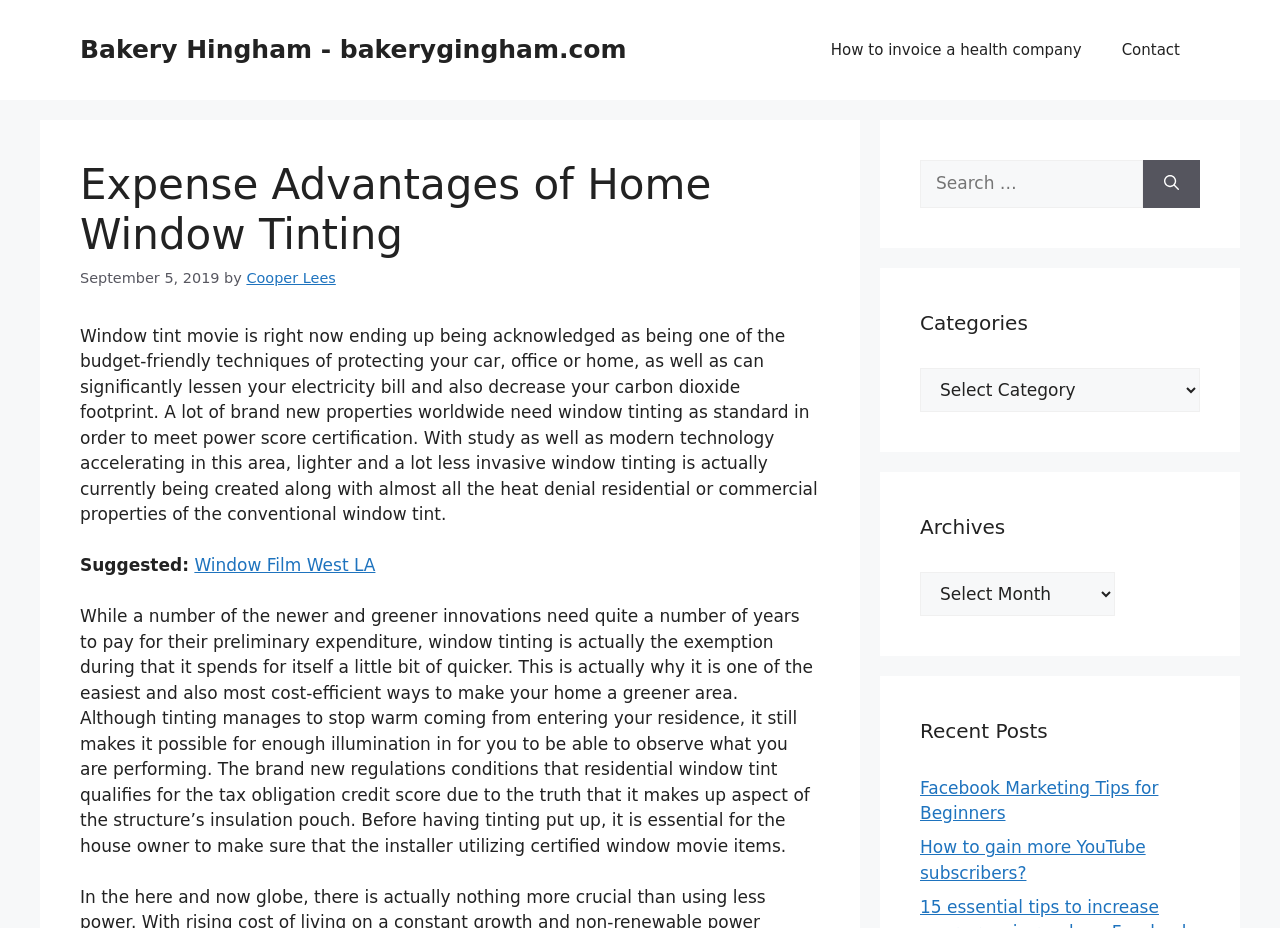Identify the bounding box coordinates of the element to click to follow this instruction: 'Read the article by Cooper Lees'. Ensure the coordinates are four float values between 0 and 1, provided as [left, top, right, bottom].

[0.193, 0.291, 0.262, 0.308]